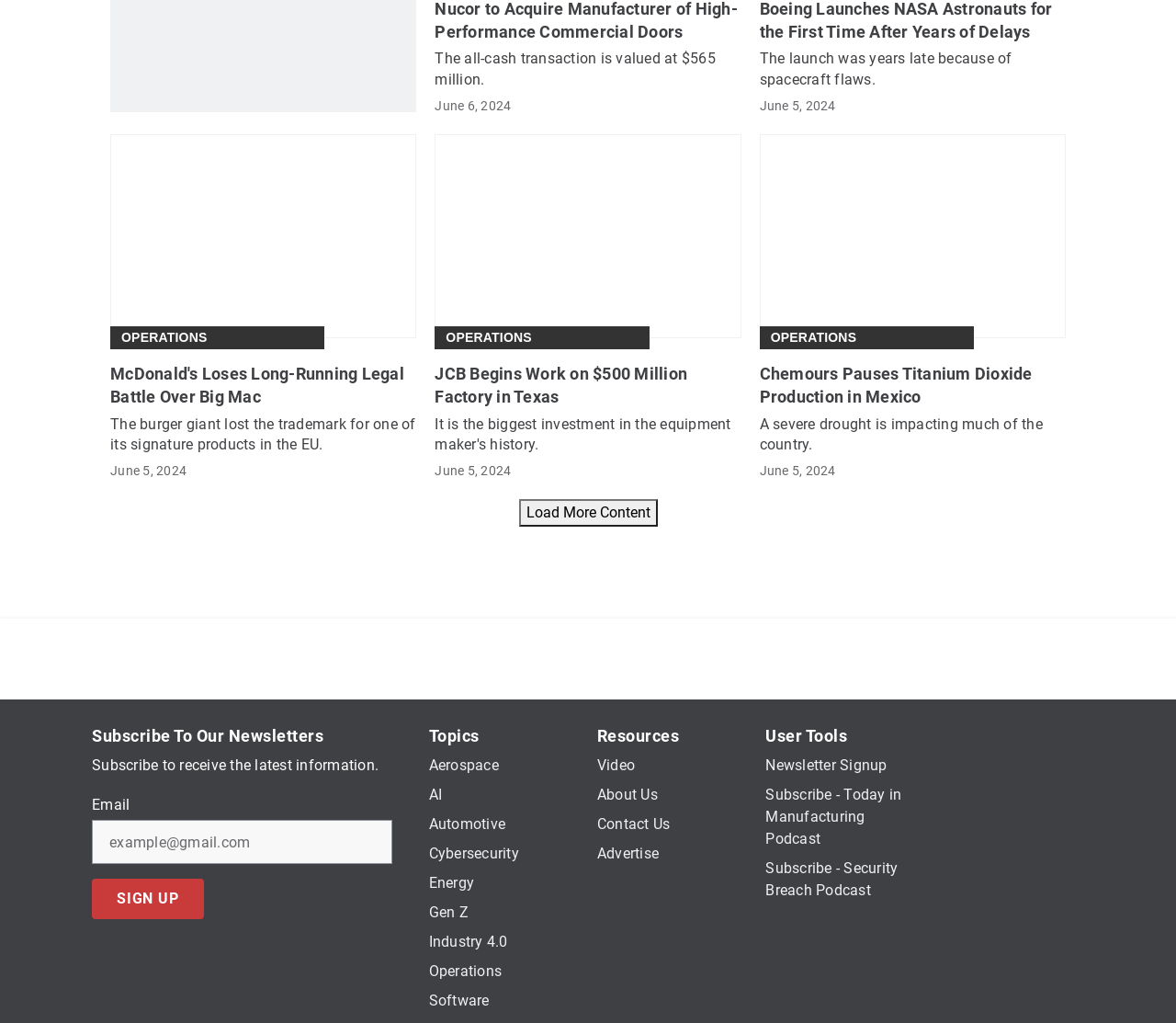Please indicate the bounding box coordinates for the clickable area to complete the following task: "Read the news about 'McDonald's Loses Long-Running Legal Battle Over Big Mac'". The coordinates should be specified as four float numbers between 0 and 1, i.e., [left, top, right, bottom].

[0.094, 0.354, 0.354, 0.399]